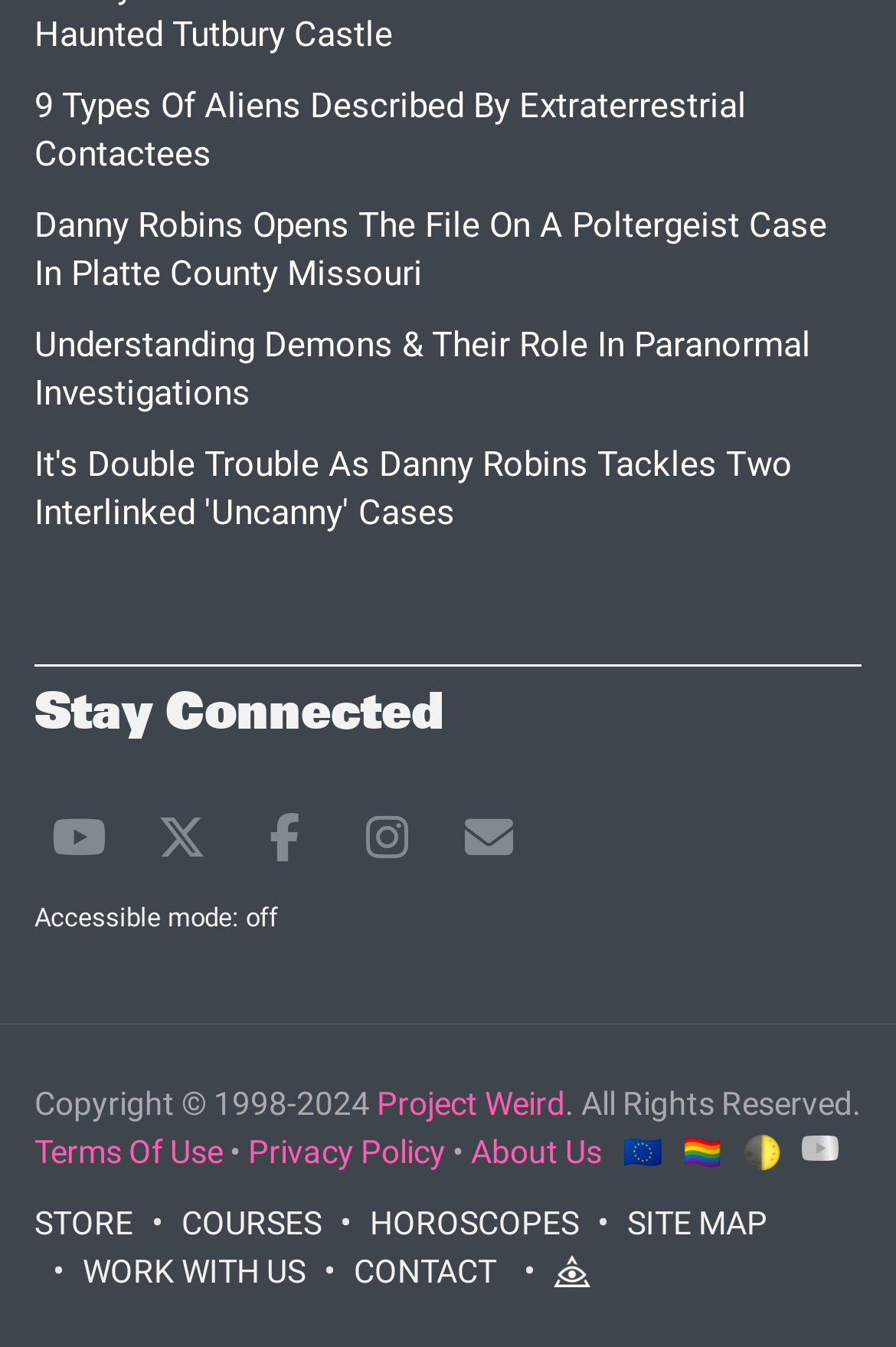Give a one-word or one-phrase response to the question:
What is the purpose of the 'Stay Connected' section?

Social media links